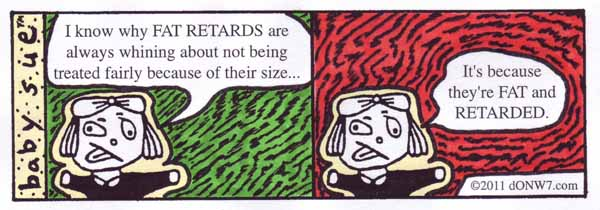What is the year indicated in the comic strip? From the image, respond with a single word or brief phrase.

2011